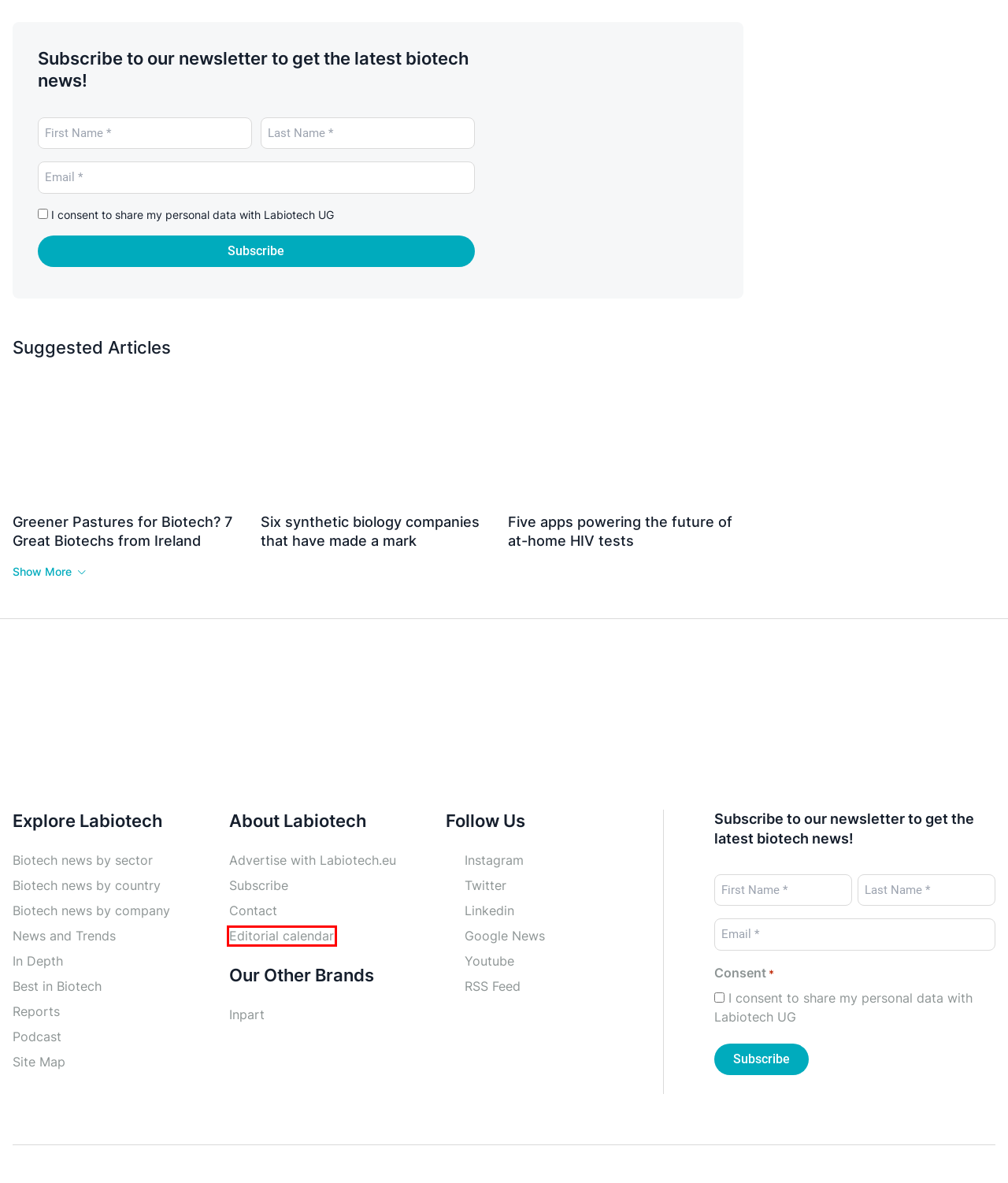Observe the provided screenshot of a webpage with a red bounding box around a specific UI element. Choose the webpage description that best fits the new webpage after you click on the highlighted element. These are your options:
A. Advertise with Labiotech.eu - Labiotech.eu
B. In-depth biotech analysis articles - Labiotech.eu
C. The latest biotech news - Labiotech.eu
D. Labiotech.eu editorial calendar - Labiotech.eu
E. Comments on: 16 UK biotech companies you should know about
F. Site Map - Labiotech.eu
G. Sector A - Z Index - Labiotech.eu
H. Contact - Labiotech.eu

D